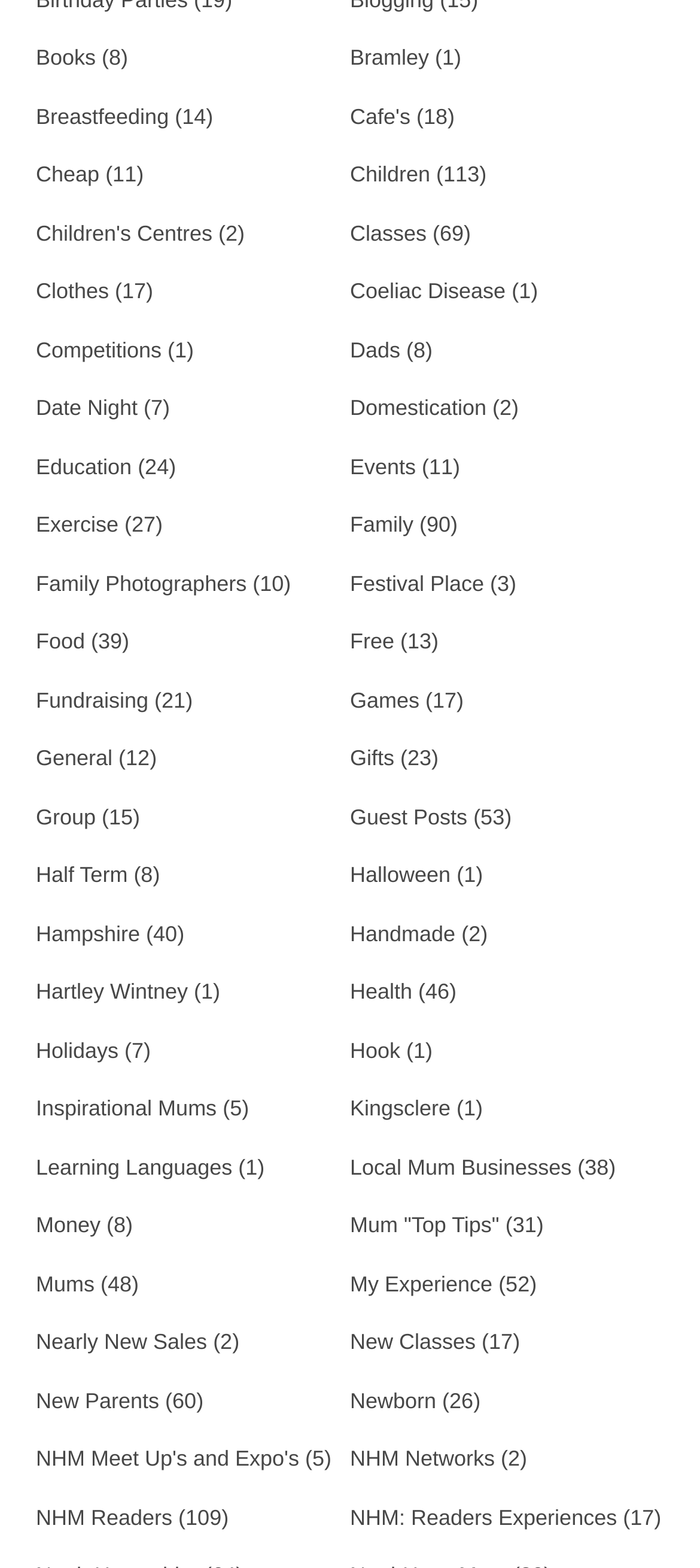Please find the bounding box coordinates of the element that needs to be clicked to perform the following instruction: "Learn about Learning Languages". The bounding box coordinates should be four float numbers between 0 and 1, represented as [left, top, right, bottom].

[0.051, 0.737, 0.332, 0.753]